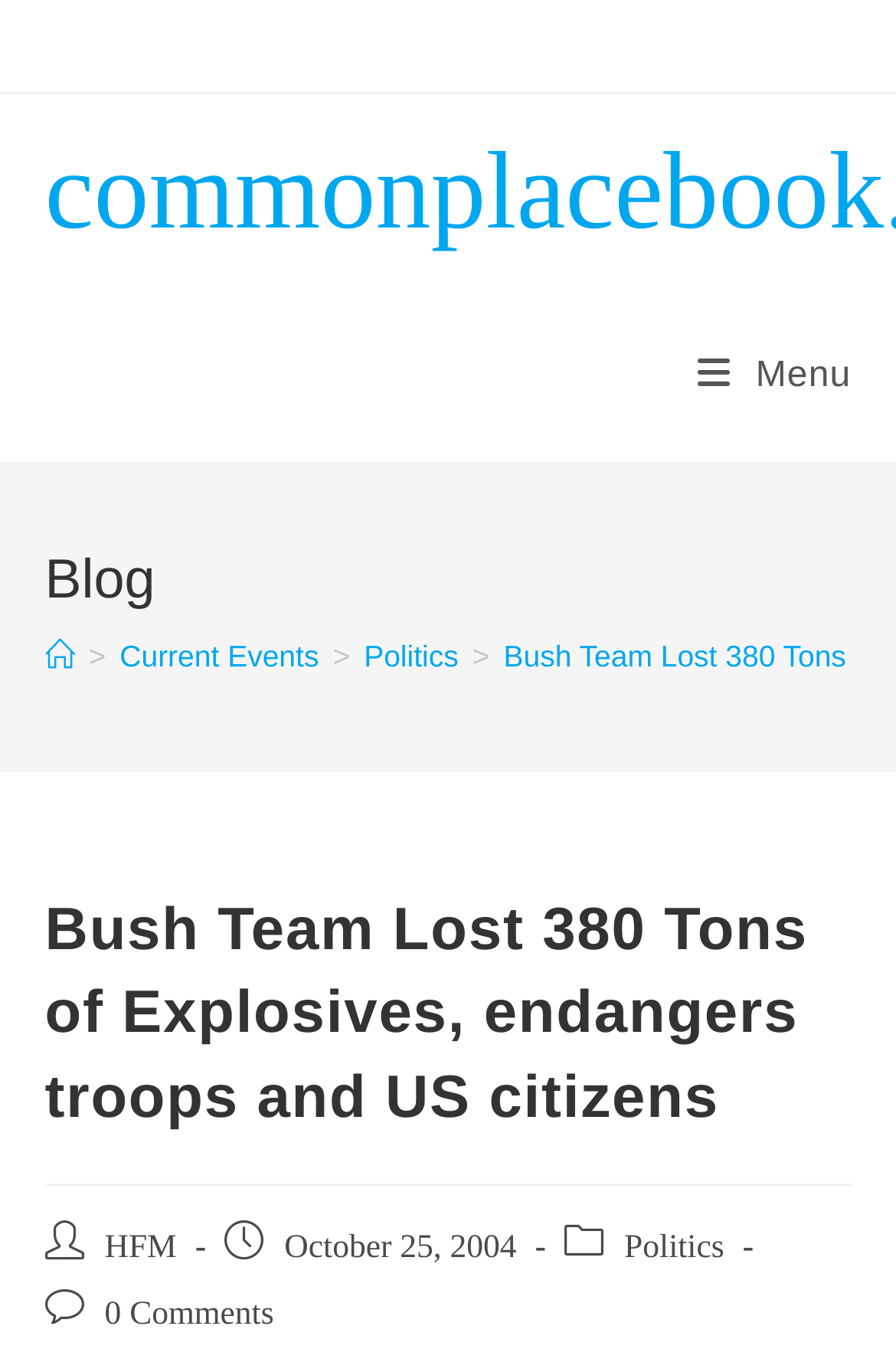Provide an in-depth caption for the webpage.

The webpage appears to be a blog post about a specific news article. At the top, there is a mobile menu link. Below it, there is a header section with a heading that reads "Blog". 

To the right of the "Blog" heading, there is a navigation section with breadcrumbs, which includes links to "Home", "Current Events", and "Politics". 

Further down, there is another header section with a heading that displays the title of the blog post, "Bush Team Lost 380 Tons of Explosives, endangers troops and US citizens". 

Below the title, there are several lines of text that provide metadata about the post, including the post author, publication date, and category. The post author is "HFM", and the post was published on October 25, 2004, under the category "Politics". 

At the very bottom, there is a link to "0 Comments", suggesting that there are no comments on this post.